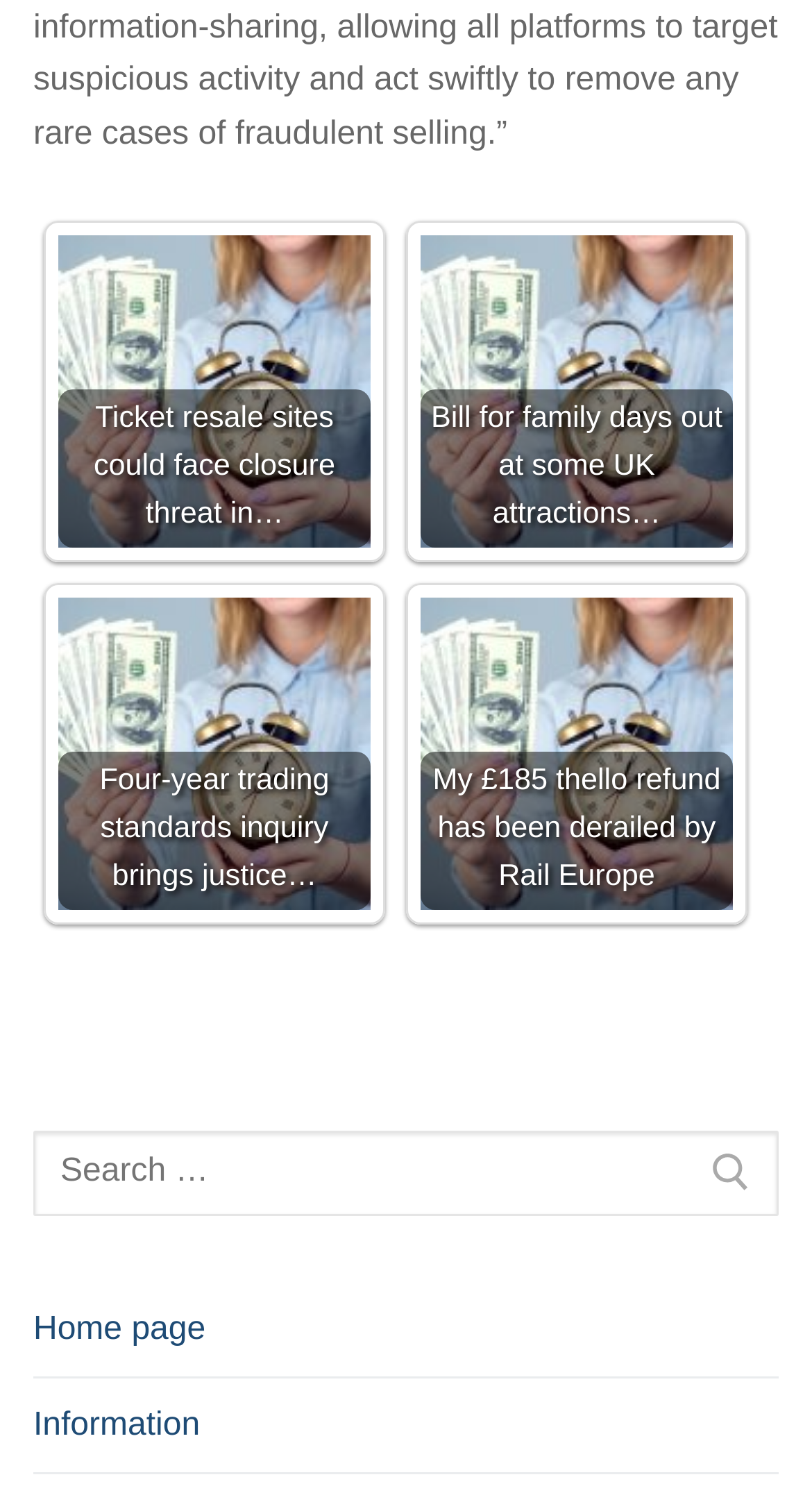Answer the question below with a single word or a brief phrase: 
What type of content is displayed on this webpage?

News articles